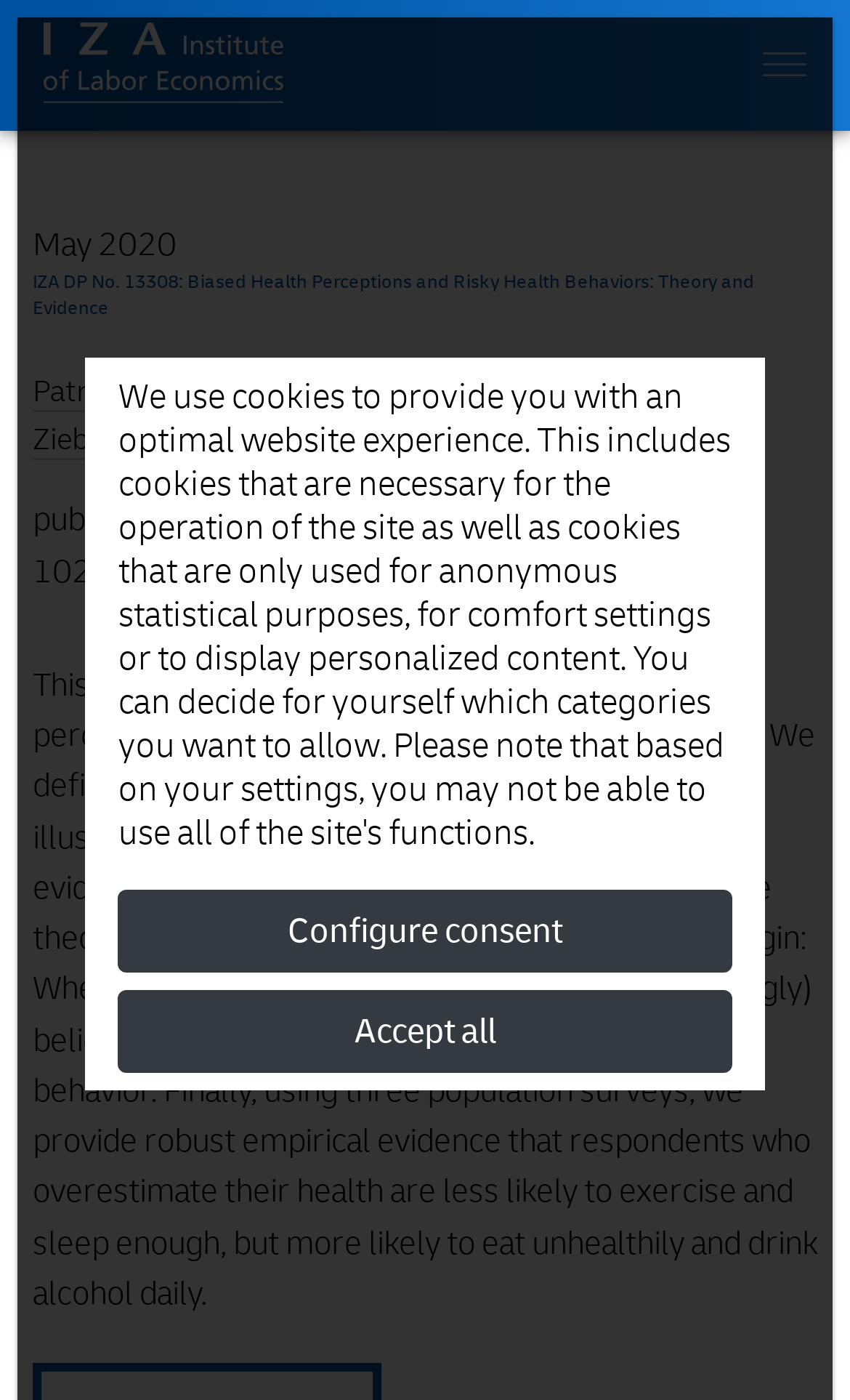Identify the bounding box coordinates of the clickable region required to complete the instruction: "View the publication details of the paper". The coordinates should be given as four float numbers within the range of 0 and 1, i.e., [left, top, right, bottom].

[0.038, 0.357, 0.249, 0.387]